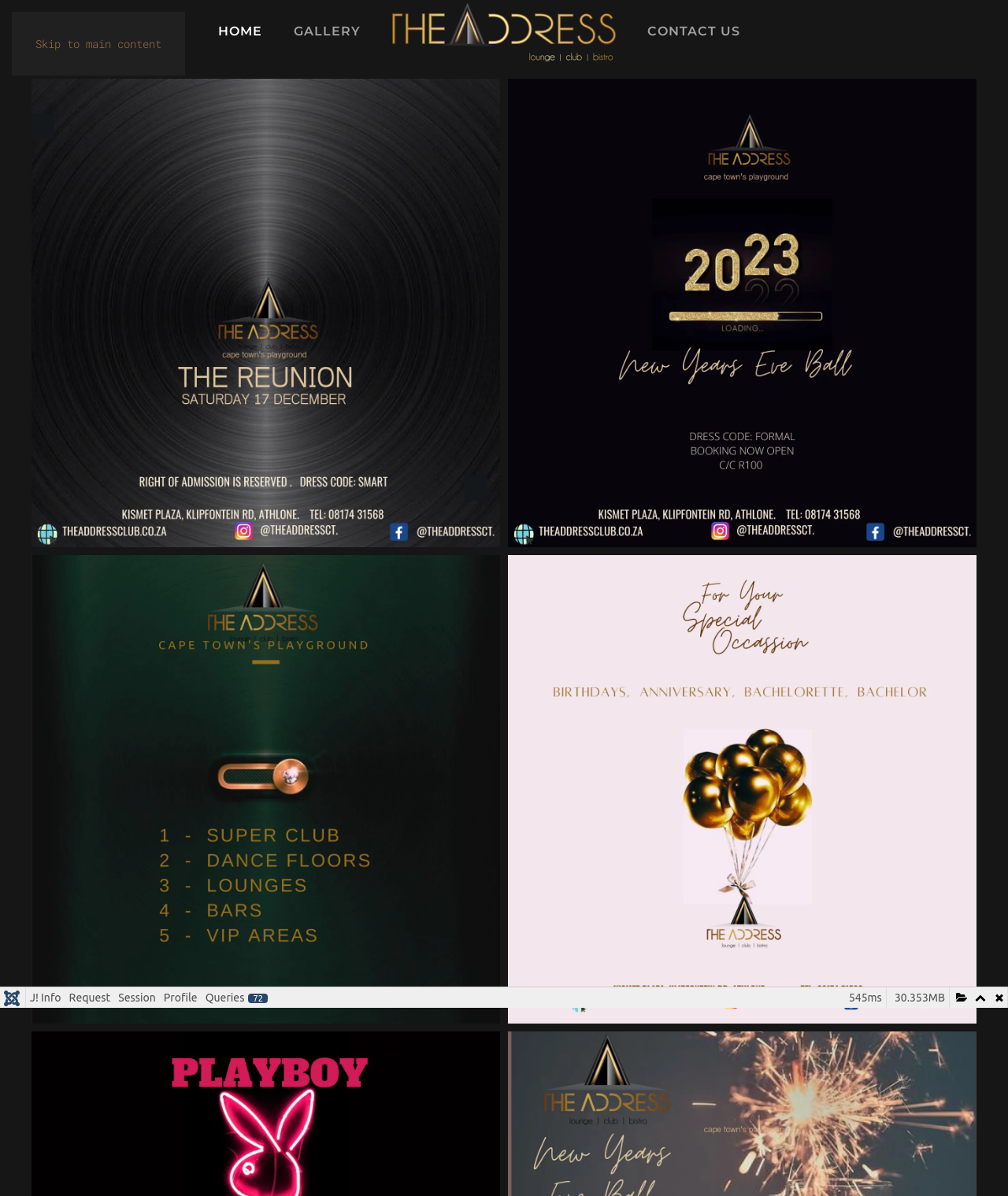Give a complete and precise description of the webpage's appearance.

The webpage is for The Address Club, a lounge, club, and bistro located in Cape Town. At the top left corner, there is a "Skip to main content" link. Next to it, there are four main navigation links: "HOME", "GALLERY", "Back to home", and "CONTACT US", which are aligned horizontally across the top of the page.

Below the navigation links, there are four "VIEW" buttons, arranged in a 2x2 grid, each with a corresponding generic element. The buttons are centered on the page, with two on the left side and two on the right side.

At the bottom of the page, there are several links, including "", "J! Info", "Request", "Session", "Profile", "Queries72", and several others. These links are aligned horizontally across the bottom of the page.

Additionally, there are two static text elements at the bottom right corner of the page, displaying "30.353MB" and "545ms", which appear to be related to the page's loading performance.

Overall, the webpage has a simple and organized layout, with clear navigation and a focus on showcasing the club's features.